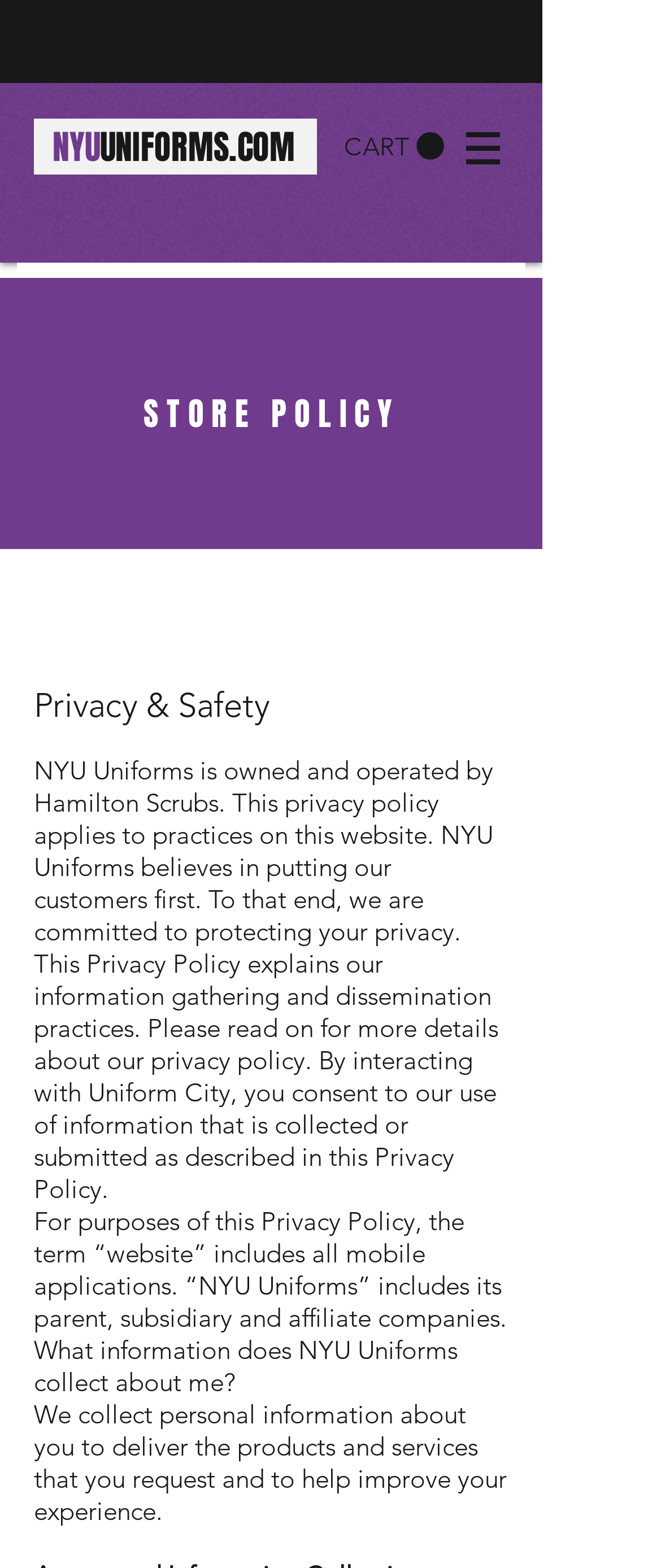Utilize the details in the image to thoroughly answer the following question: Who owns and operates NYU Uniforms?

This information can be found in the privacy policy section, where it states that 'NYU Uniforms is owned and operated by Hamilton Scrubs'.